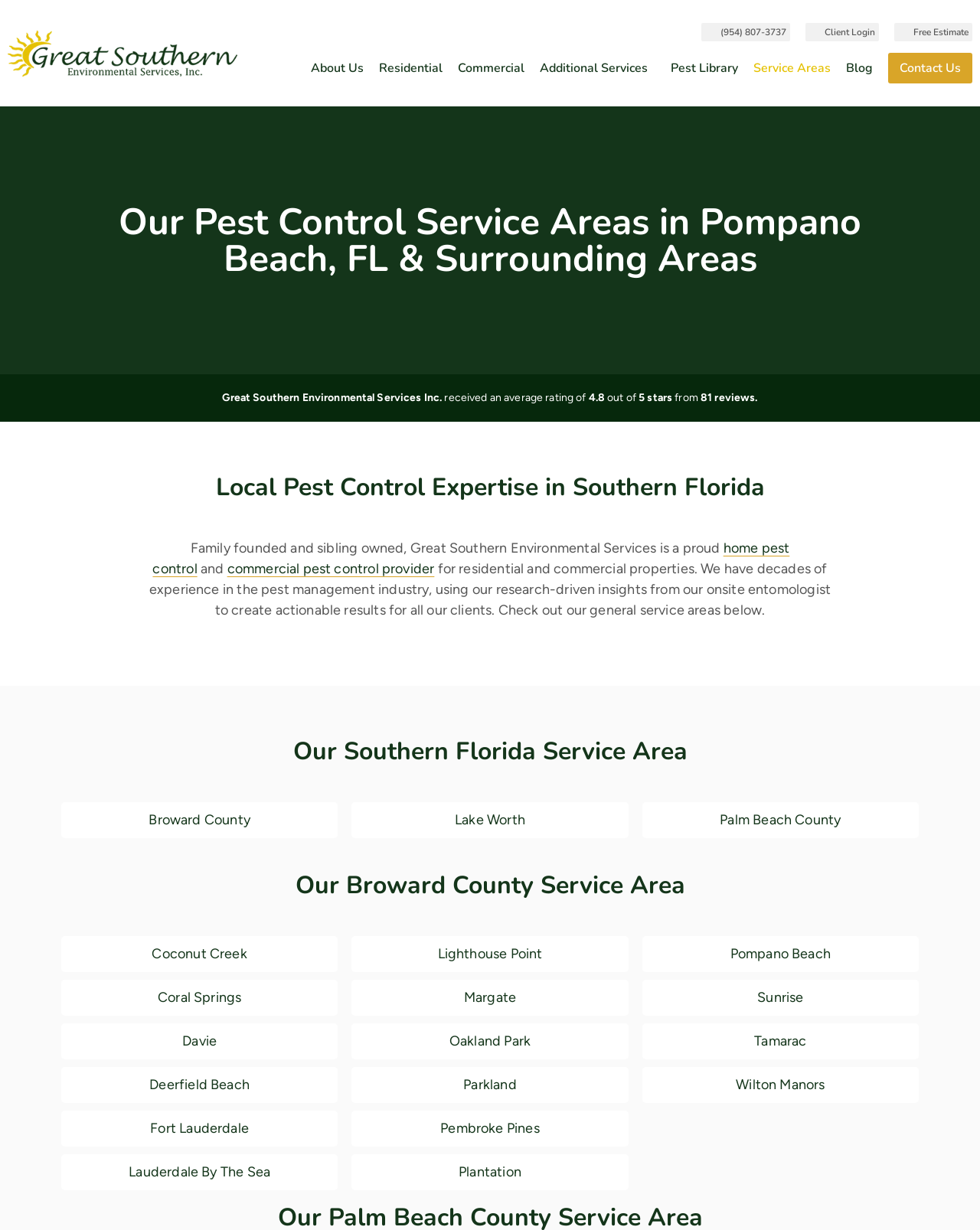Given the element description Fort Lauderdale, identify the bounding box coordinates for the UI element on the webpage screenshot. The format should be (top-left x, top-left y, bottom-right x, bottom-right y), with values between 0 and 1.

[0.153, 0.911, 0.254, 0.924]